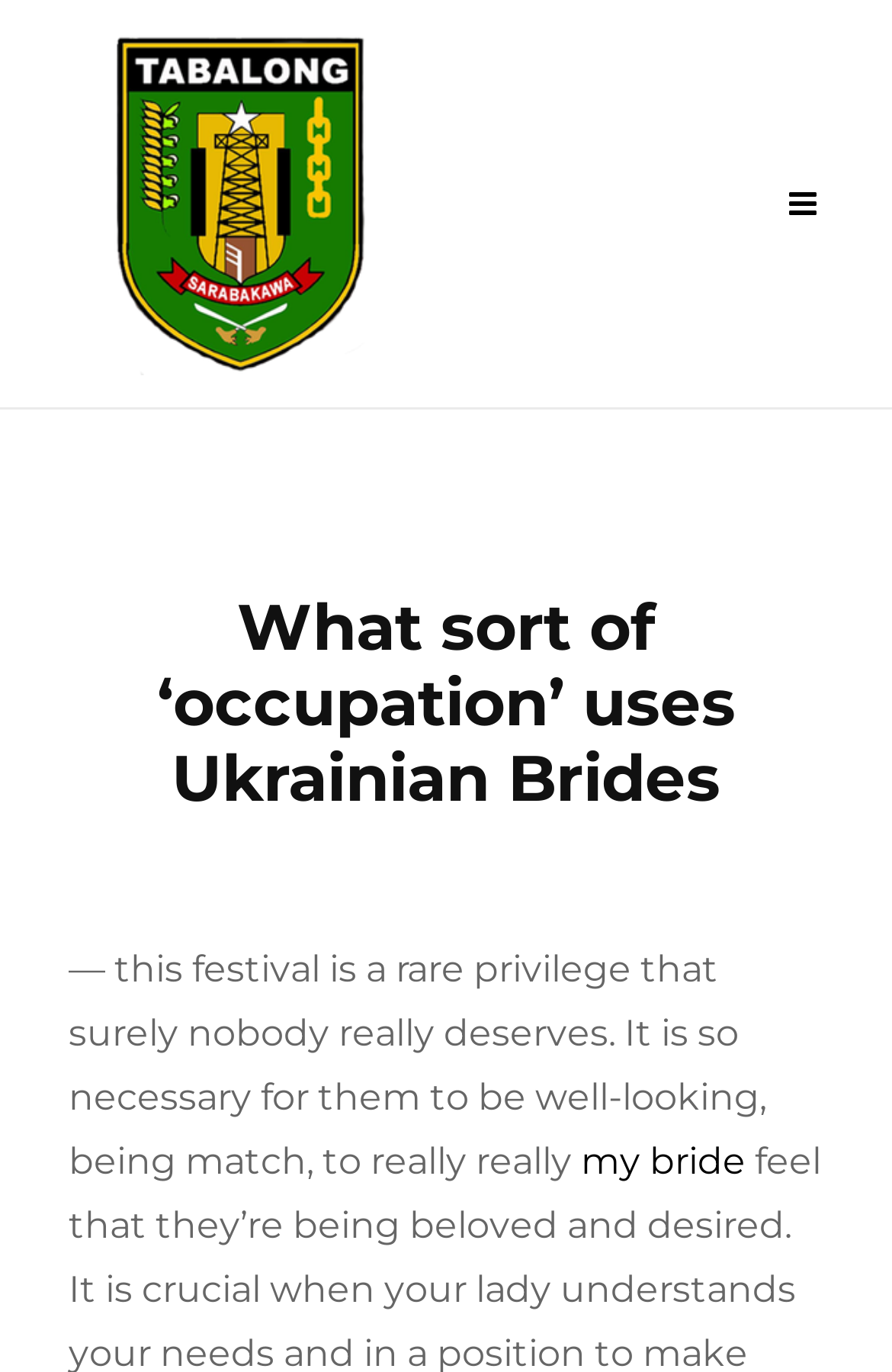Identify the bounding box for the UI element that is described as follows: "E-Commerce Solution".

None